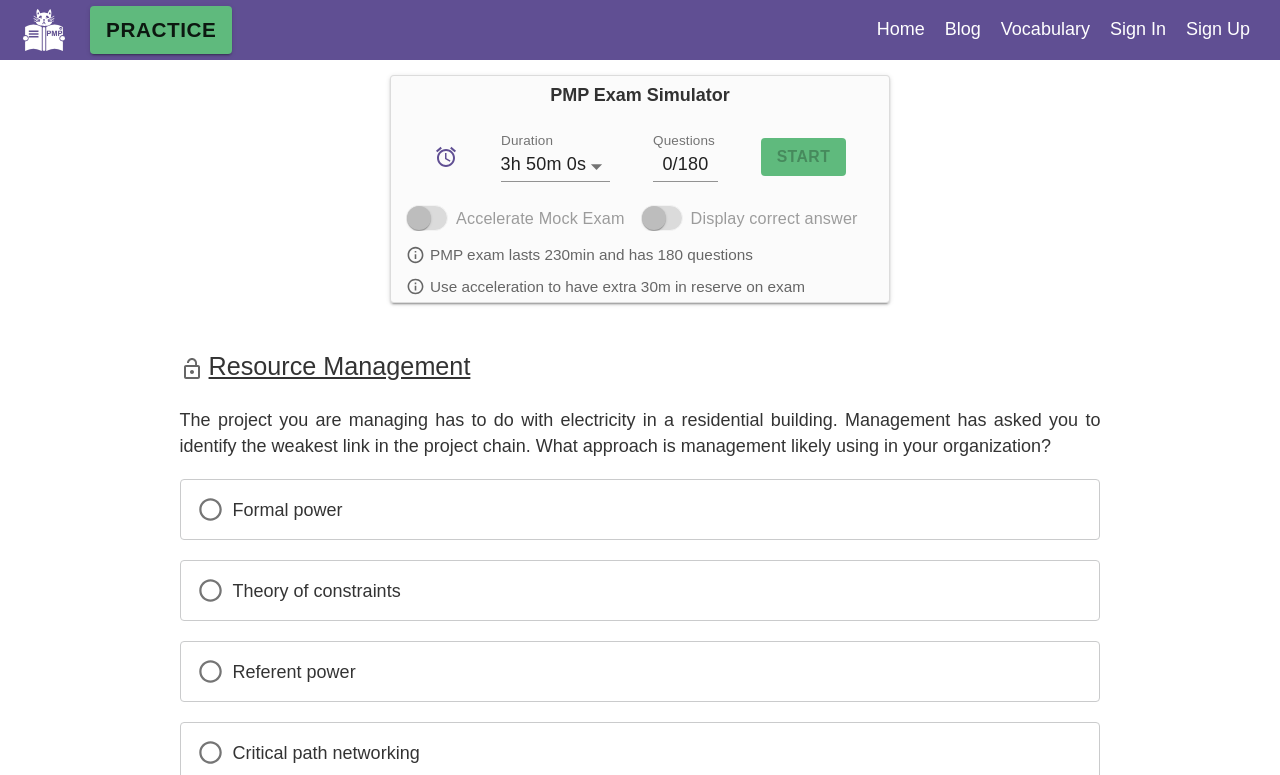Extract the bounding box coordinates for the HTML element that matches this description: "Vocabulary". The coordinates should be four float numbers between 0 and 1, i.e., [left, top, right, bottom].

[0.774, 0.0, 0.859, 0.077]